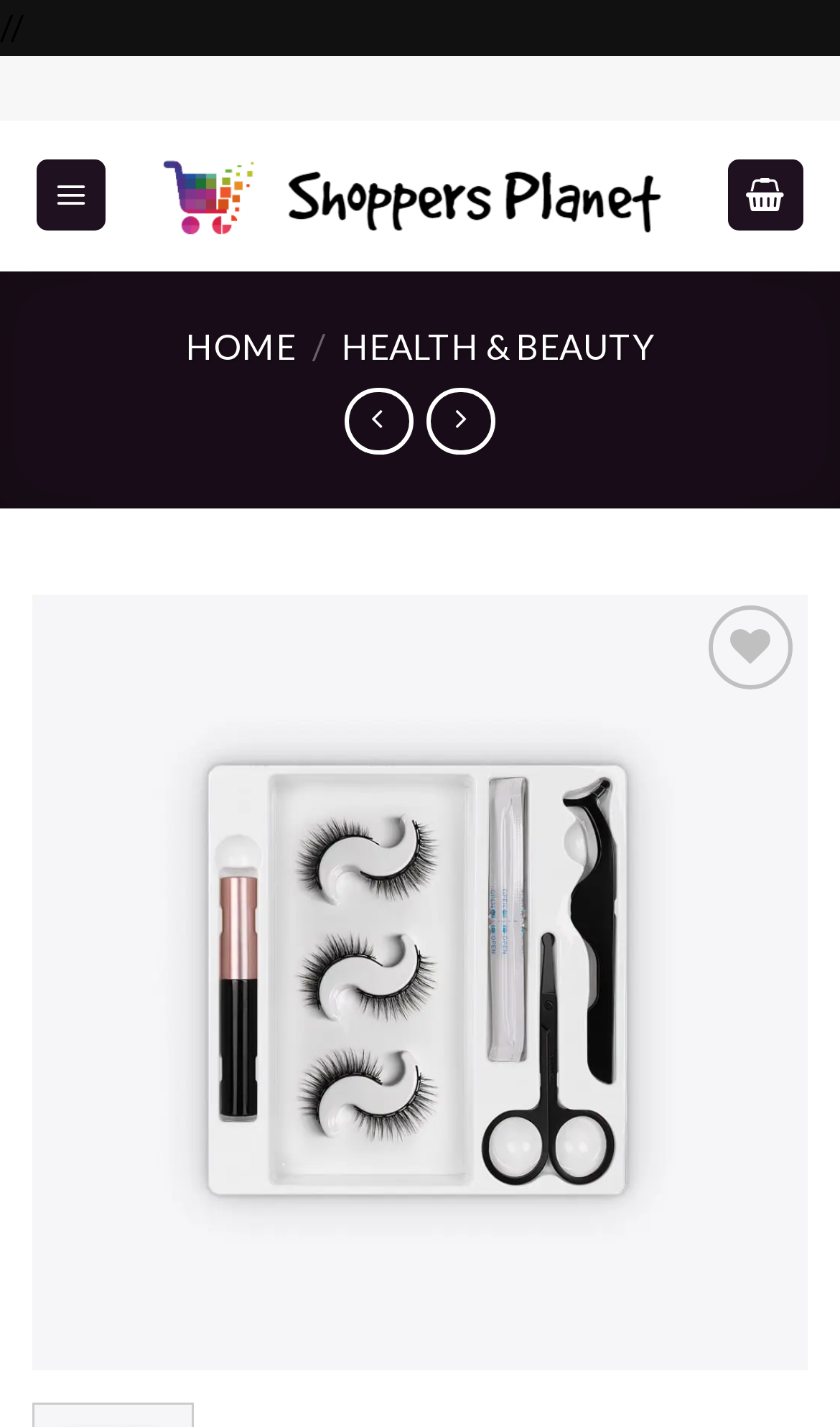What is the purpose of the button with a heart icon?
Examine the image closely and answer the question with as much detail as possible.

The button with a heart icon is located below the product image and has a tooltip 'Add to wishlist', indicating that it allows users to add the product to their wishlist.